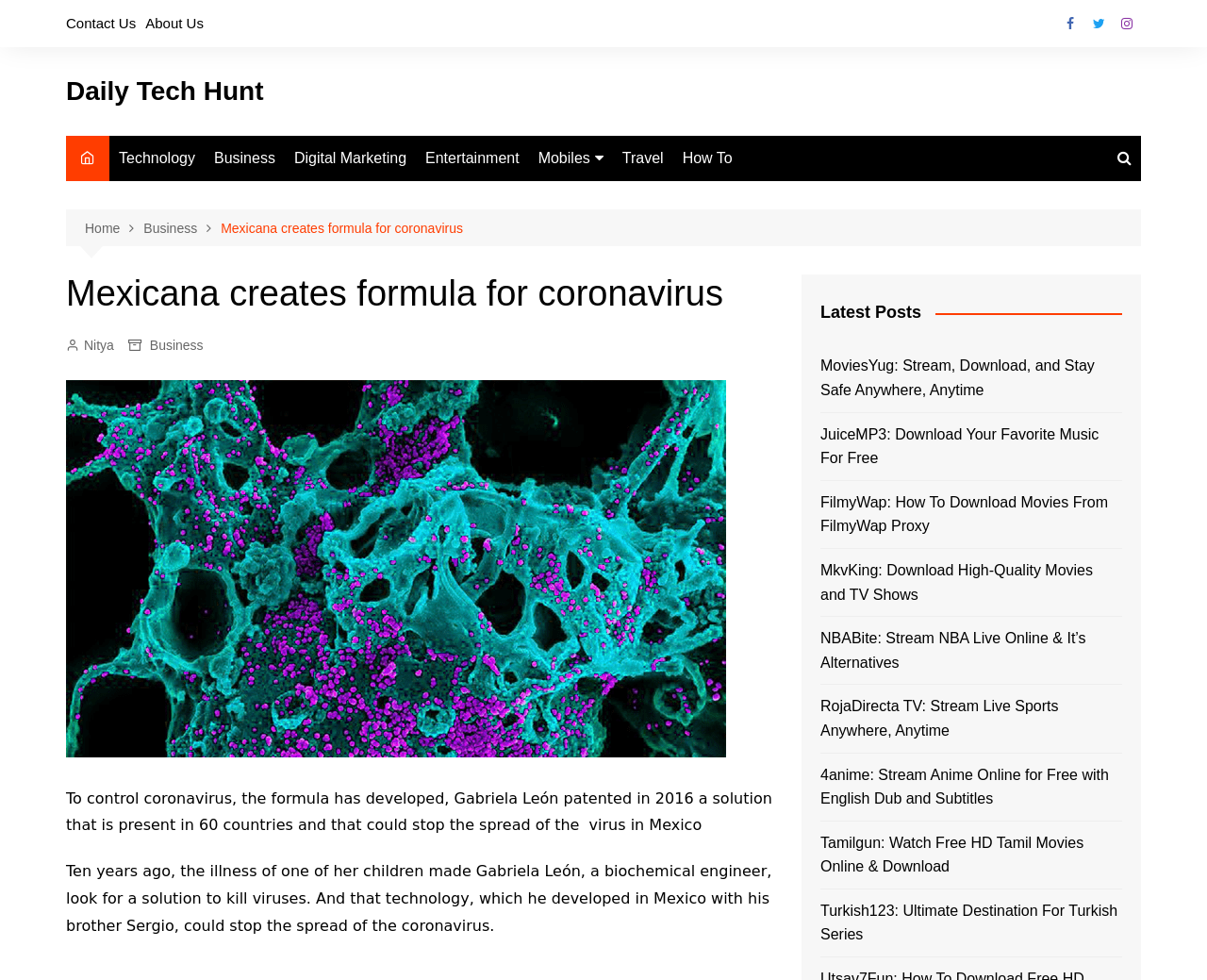What is the profession of Gabriela León?
Your answer should be a single word or phrase derived from the screenshot.

Biochemical engineer